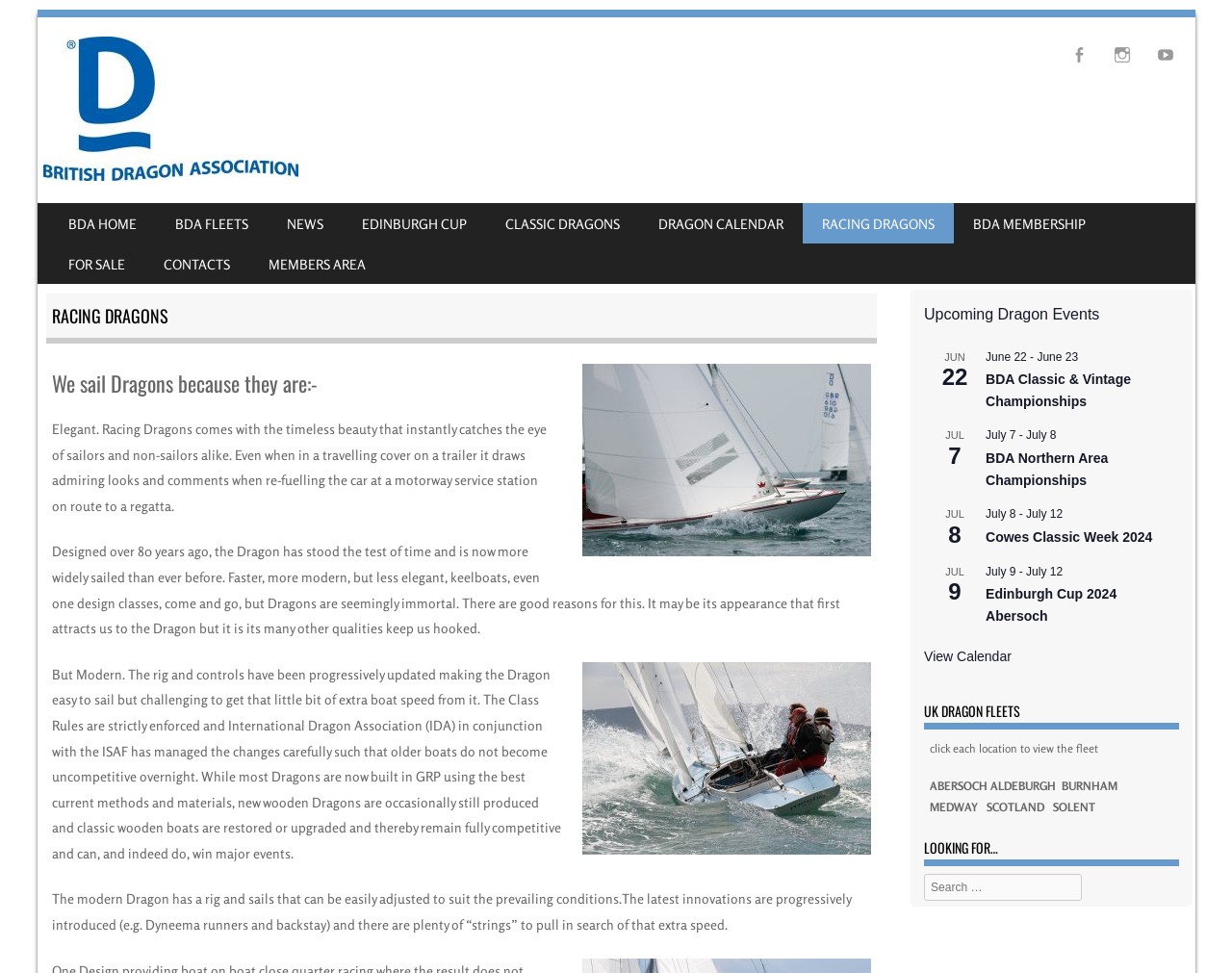Give a complete and precise description of the webpage's appearance.

The webpage is about the British Dragon Association, which promotes the benefits of racing dragons. At the top, there is a navigation menu with links to "BDA HOME", "BDA FLEETS", "NEWS", and other related pages. Below the menu, there is a heading "RACING DRAGONS" followed by a paragraph describing the elegance and timeless beauty of dragons. 

The page then explains why people sail dragons, citing their appearance, modernity, and competitive nature. There are three paragraphs of text discussing the design, rig, and controls of dragons, as well as their ability to be easily adjusted to suit prevailing conditions.

On the right side of the page, there is a section titled "Upcoming Dragon Events" with a list of three events, each with a date range and a link to more information. The events are the "BDA Classic & Vintage Championships", "BDA Northern Area Championships", and "Cowes Classic Week 2024".

Below the events list, there is a section titled "UK DRAGON FLEETS" with a heading and a paragraph of text. This section appears to provide information about dragon fleets in different locations, with links to "ABERSOCH" and "ALDEBURGH" fleets.

Throughout the page, there are several icons and images, including a logo for the British Dragon Association and a few social media icons at the top. The overall layout is organized and easy to follow, with clear headings and concise text.